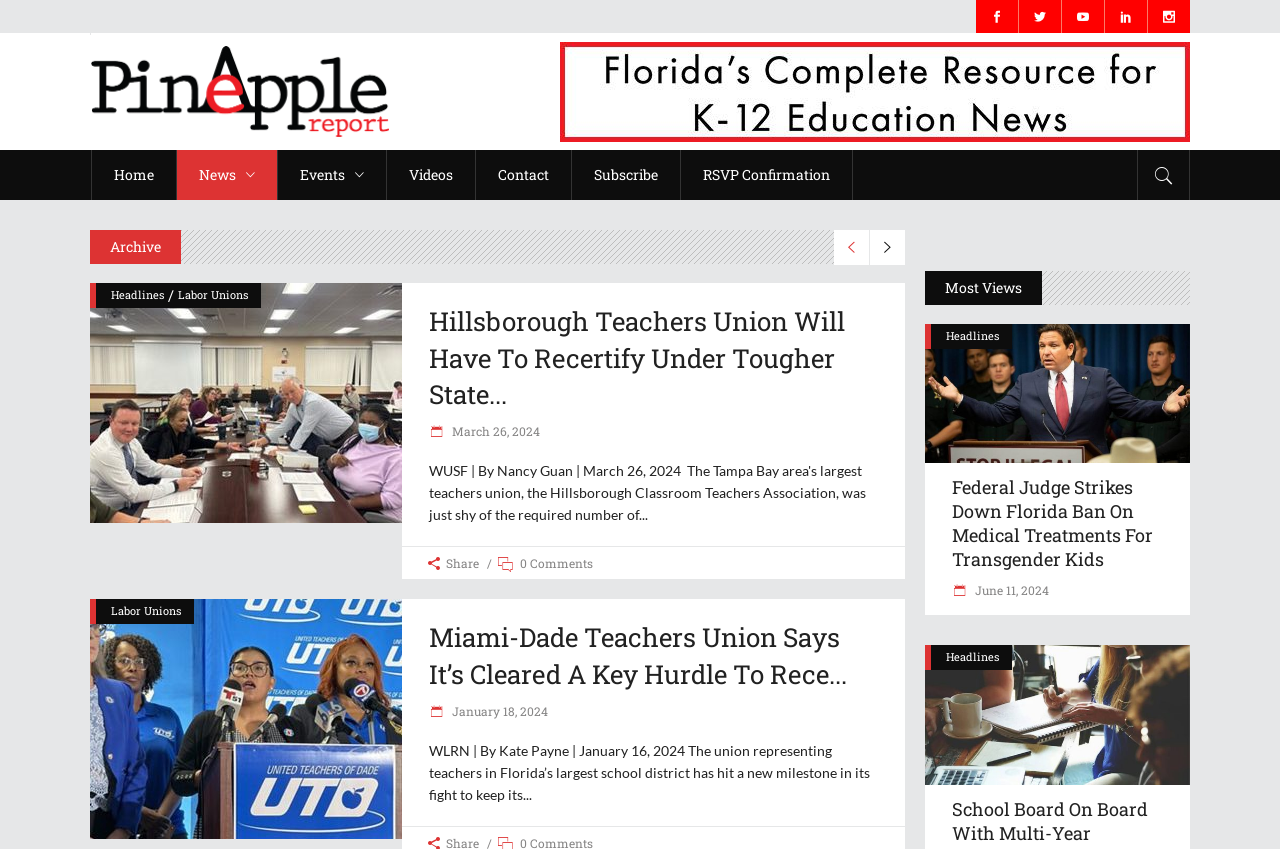Locate the bounding box coordinates of the element's region that should be clicked to carry out the following instruction: "View the Labor Unions archive". The coordinates need to be four float numbers between 0 and 1, i.e., [left, top, right, bottom].

[0.087, 0.333, 0.194, 0.362]